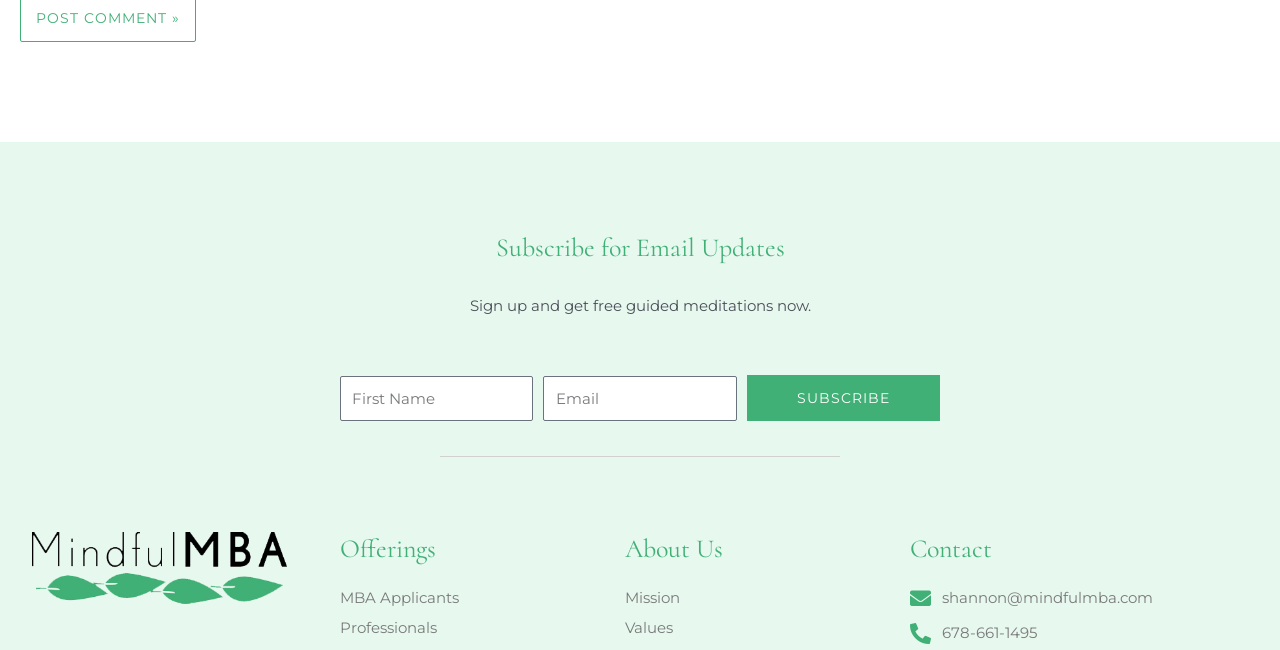Determine the bounding box coordinates of the clickable region to carry out the instruction: "Compare the product with others".

None